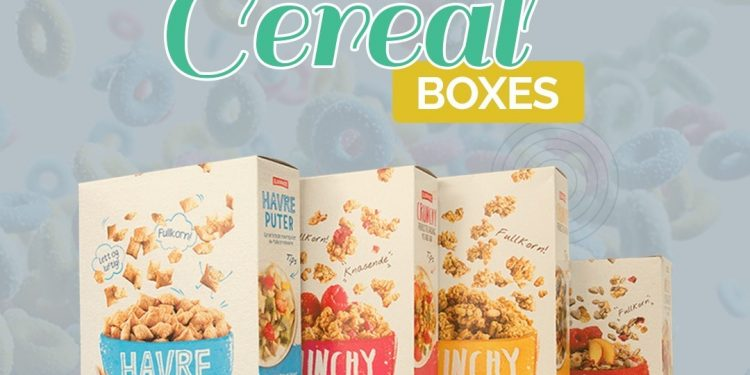What is the background of the image composed of?
Using the details from the image, give an elaborate explanation to answer the question.

According to the caption, the soft-focus background is filled with cereal pieces, creating a playful and inviting atmosphere. This suggests that the background of the image is composed of cereal pieces.